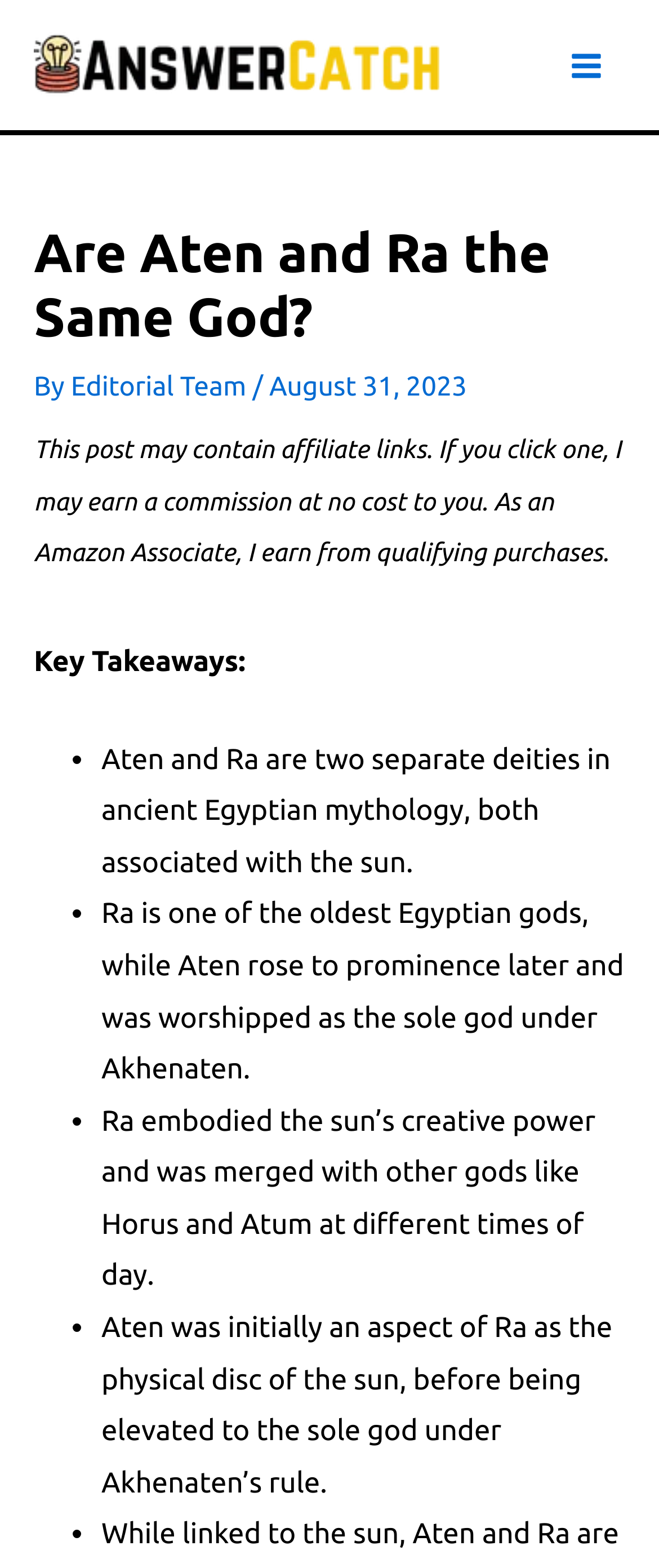Find and provide the bounding box coordinates for the UI element described with: "Main Menu".

[0.832, 0.017, 0.949, 0.066]